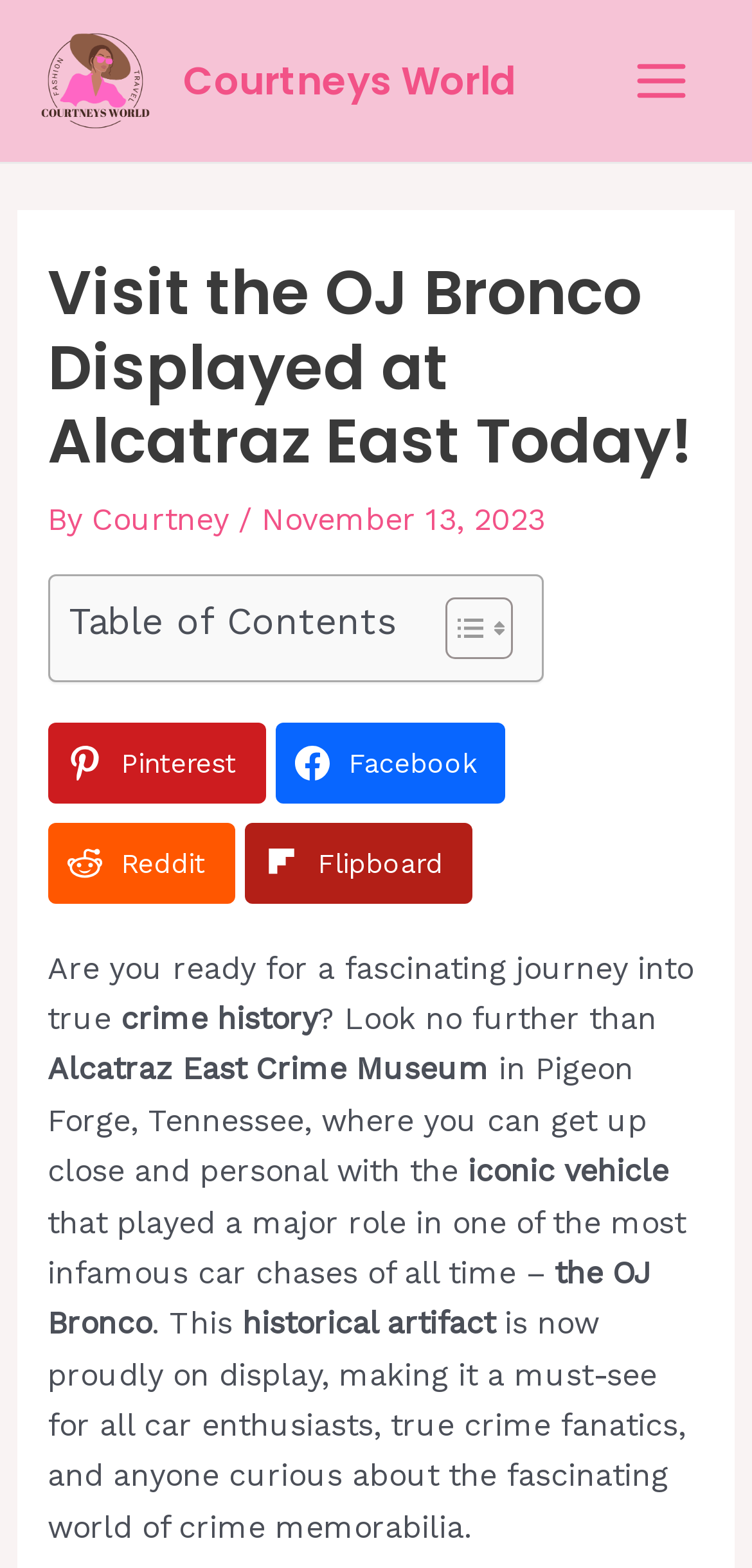Locate the bounding box coordinates of the region to be clicked to comply with the following instruction: "Explore Alcatraz East Crime Museum". The coordinates must be four float numbers between 0 and 1, in the form [left, top, right, bottom].

[0.34, 0.67, 0.65, 0.694]